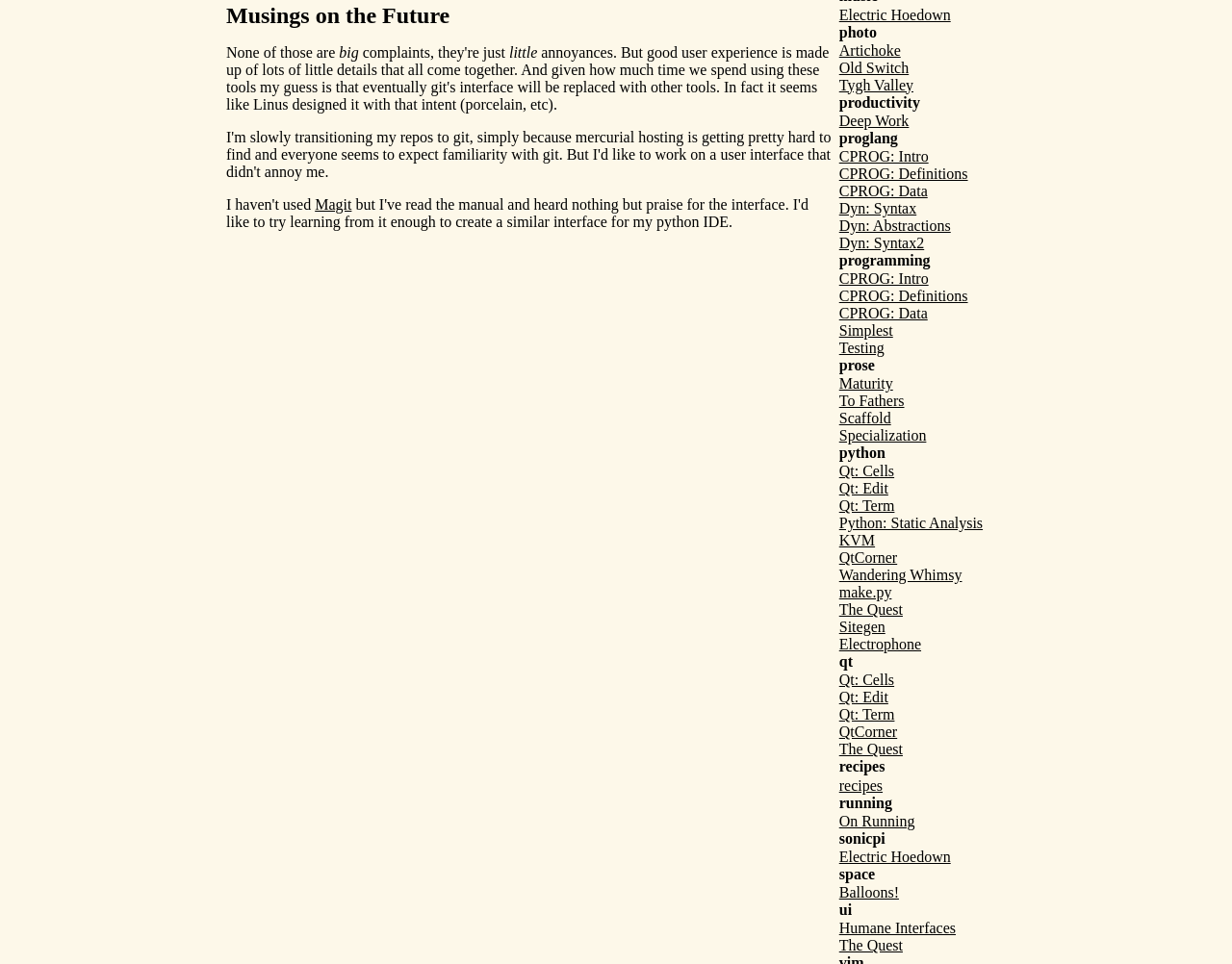What is the last heading on the webpage?
Refer to the image and respond with a one-word or short-phrase answer.

ui